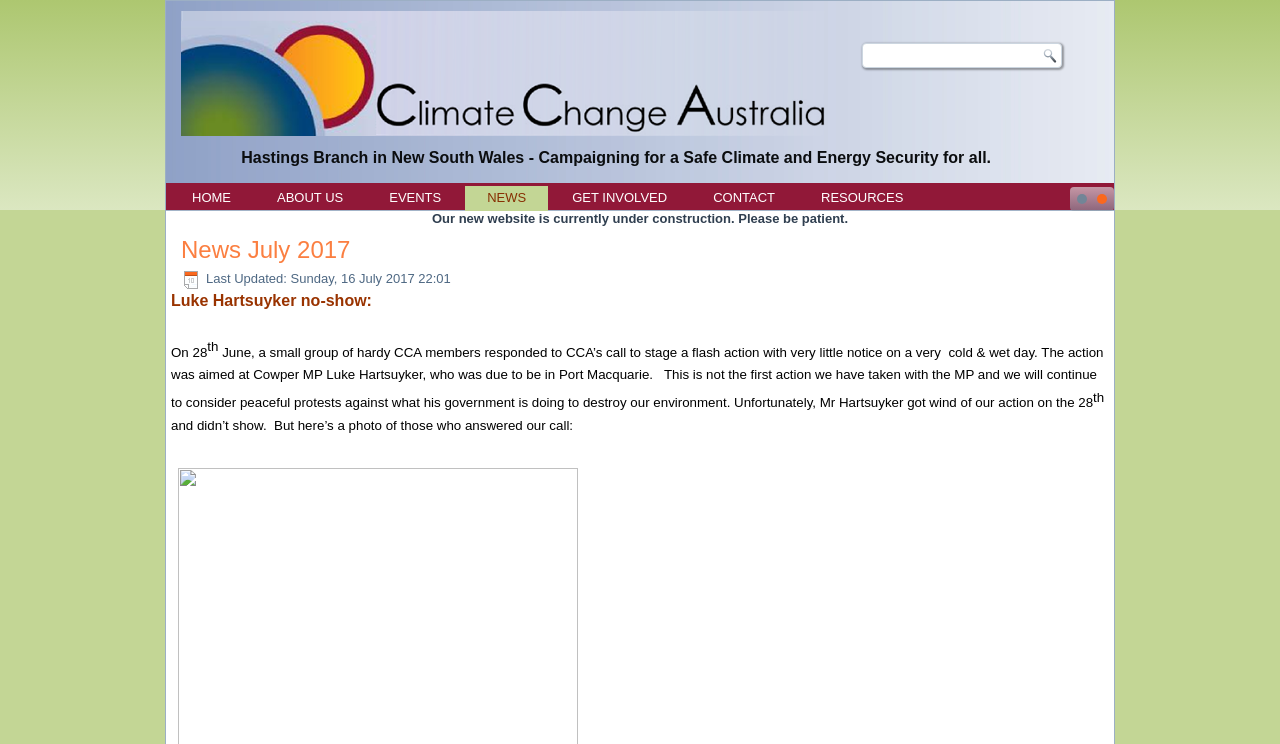Kindly determine the bounding box coordinates for the clickable area to achieve the given instruction: "Click the HOME link".

[0.133, 0.25, 0.198, 0.282]